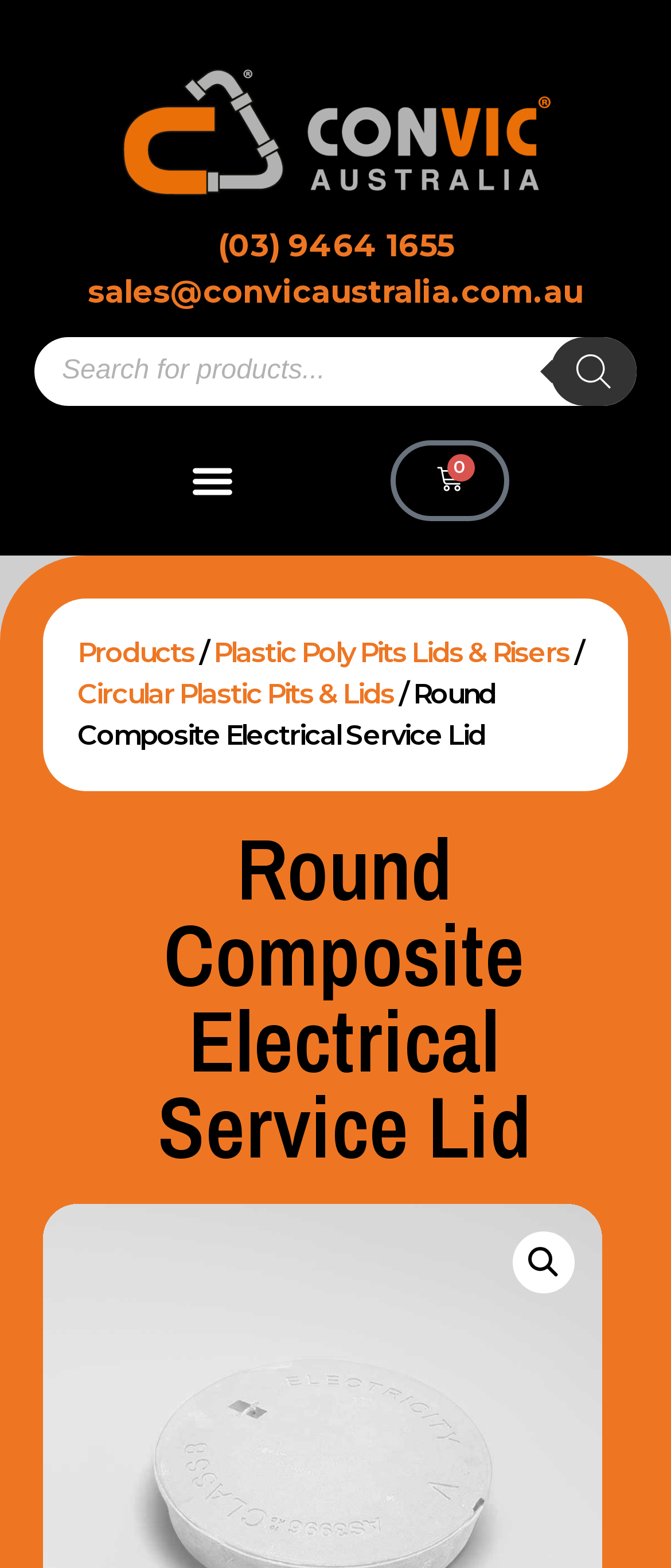Can you find the bounding box coordinates of the area I should click to execute the following instruction: "Contact sales"?

[0.131, 0.175, 0.869, 0.199]